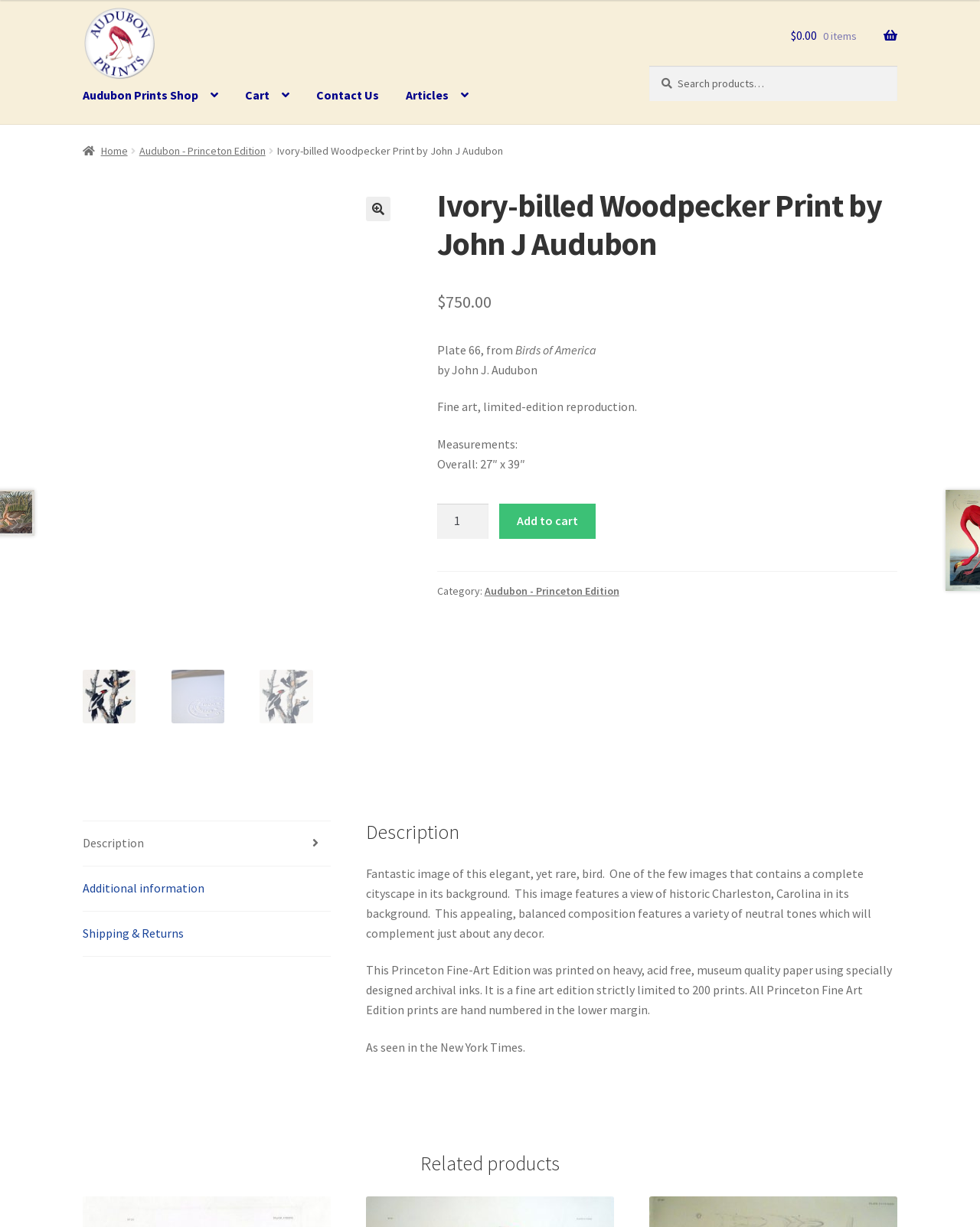Find the bounding box coordinates of the element to click in order to complete this instruction: "Click 'Post Comment' button". The bounding box coordinates must be four float numbers between 0 and 1, denoted as [left, top, right, bottom].

None